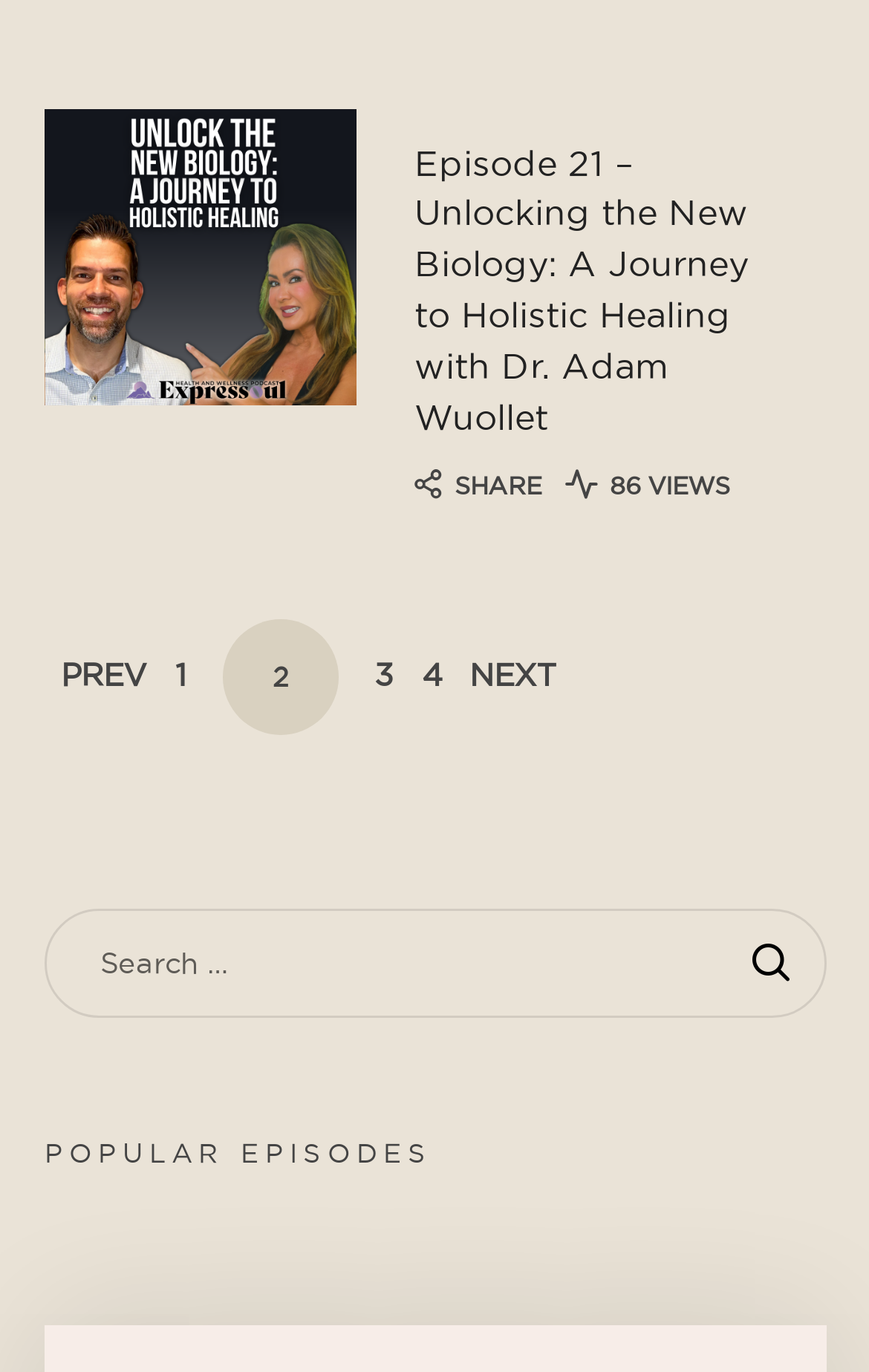Please provide the bounding box coordinates for the element that needs to be clicked to perform the following instruction: "go to page 3". The coordinates should be given as four float numbers between 0 and 1, i.e., [left, top, right, bottom].

[0.431, 0.478, 0.454, 0.515]